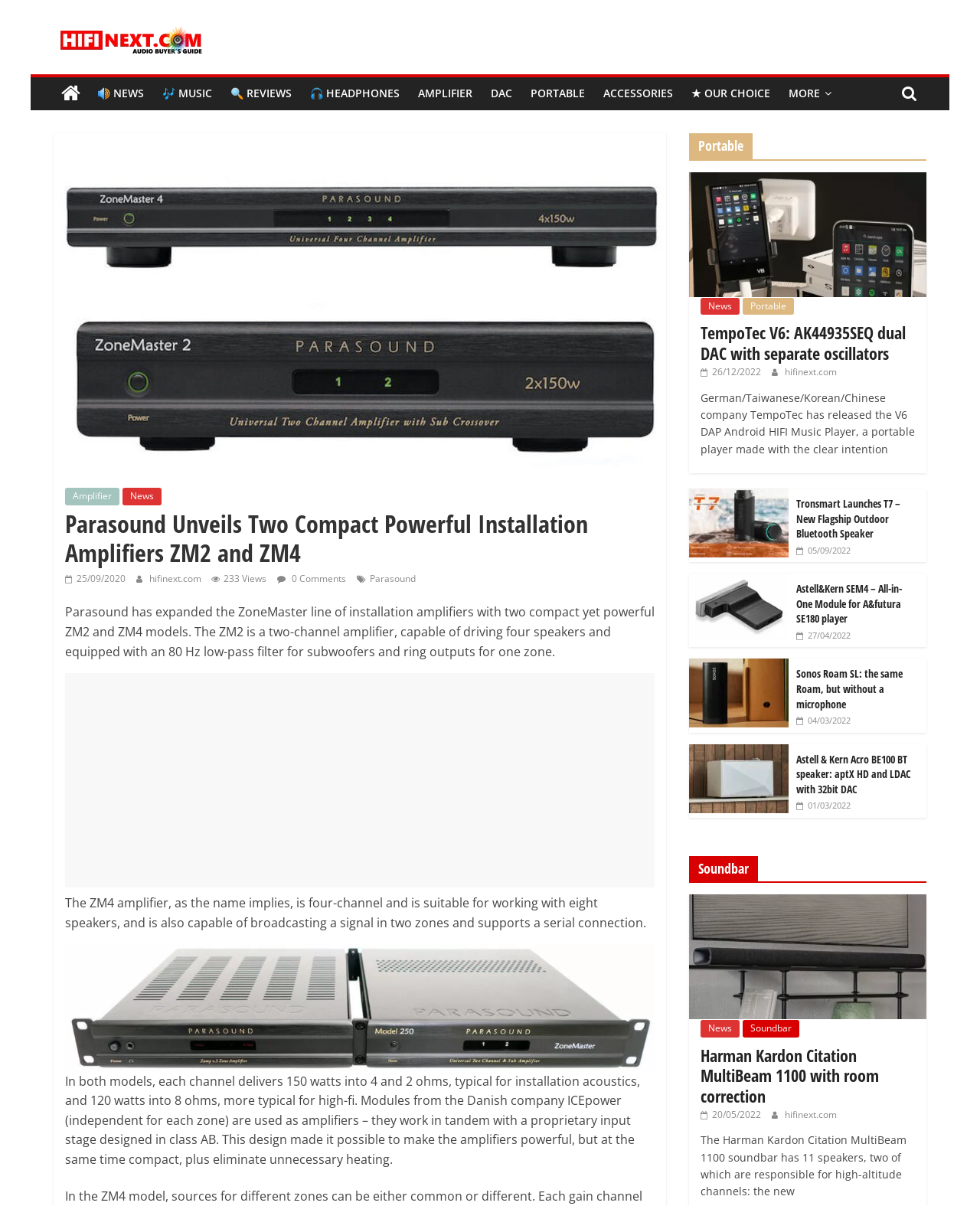Determine the bounding box coordinates for the HTML element mentioned in the following description: "🔍 REVIEWS". The coordinates should be a list of four floats ranging from 0 to 1, represented as [left, top, right, bottom].

[0.226, 0.064, 0.307, 0.091]